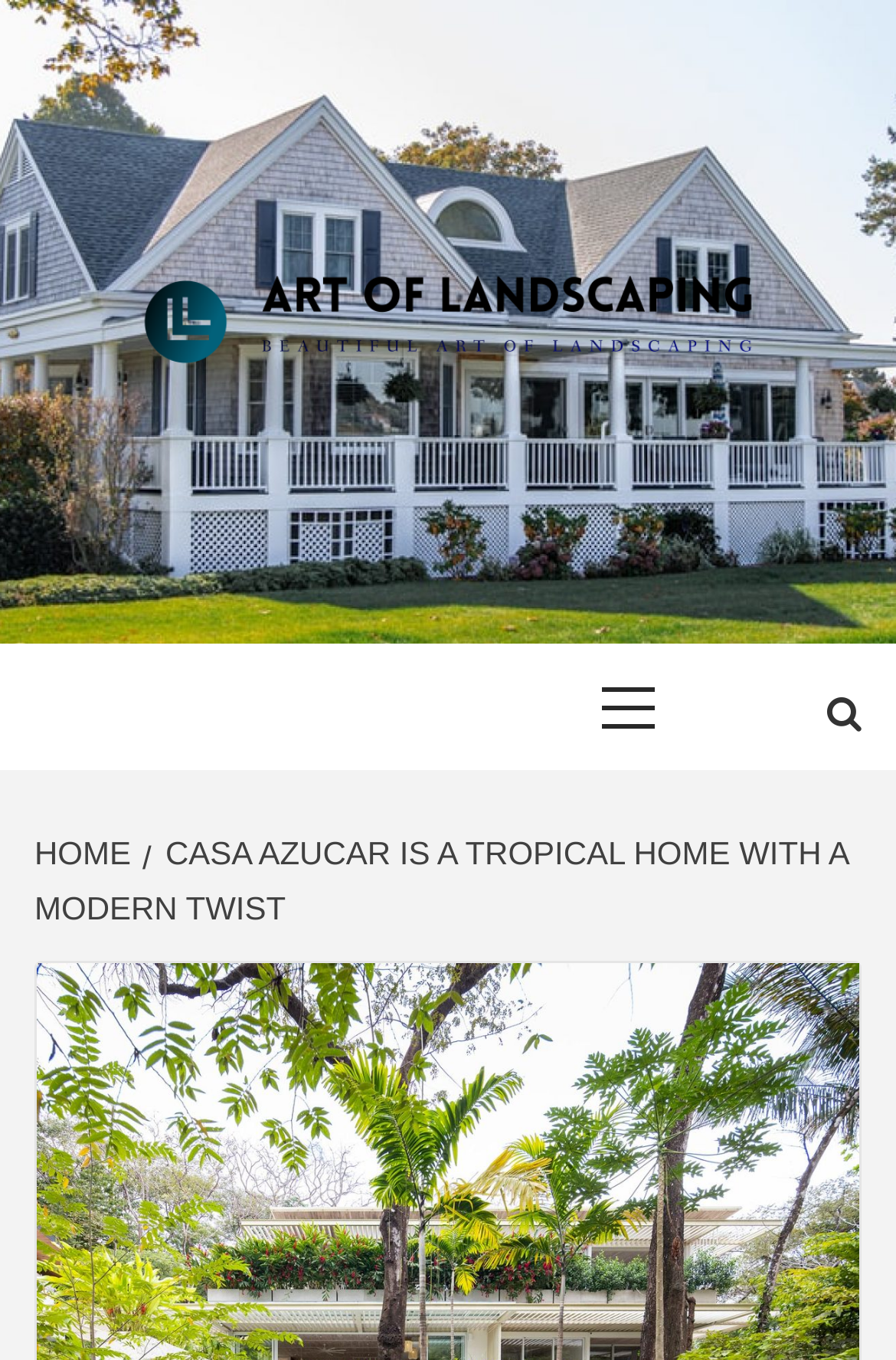Describe all the significant parts and information present on the webpage.

The webpage is about Casa Azucar, a tropical home with a modern twist, and is related to Art of Landscaping. At the top, there is a link to "Art of Landscaping" accompanied by an image with the same name, taking up most of the top section. Below this, there is a heading that reads "BEAUTIFUL ART OF LANDSCAPING". 

To the right of the heading, there is a primary menu control with the label "Primary Menu". Further to the right, there is a link with an icon, represented by a Unicode character. 

Below the top section, there is a navigation section labeled "Breadcrumbs", which contains two links: "HOME" on the left and a link with the title of the webpage, "CASA AZUCAR IS A TROPICAL HOME WITH A MODERN TWIST", on the right.